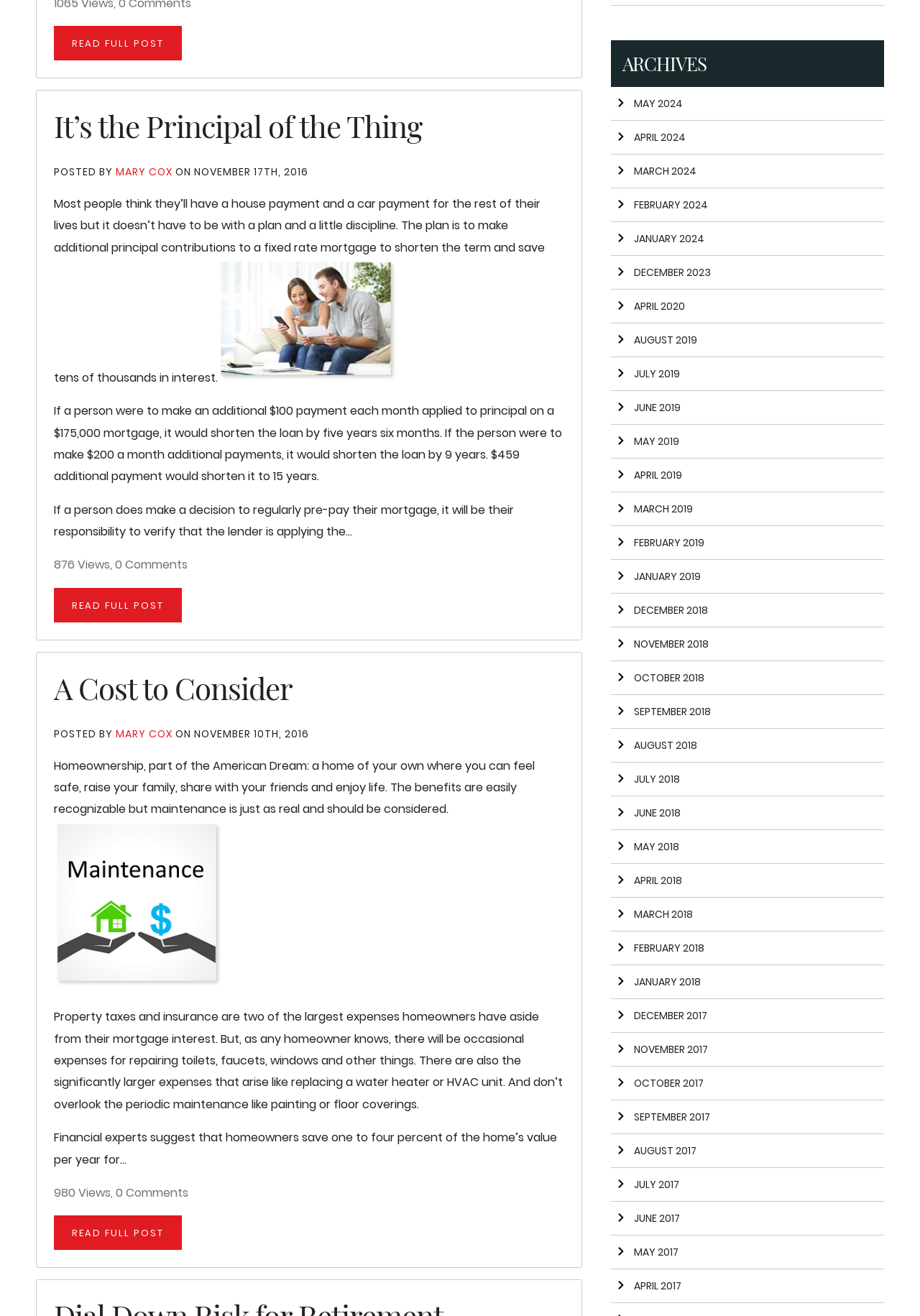What is the title of the first article?
With the help of the image, please provide a detailed response to the question.

I looked at the first article element [359] and found the heading element [614] with the text 'It’s the Principal of the Thing', which is the title of the first article.